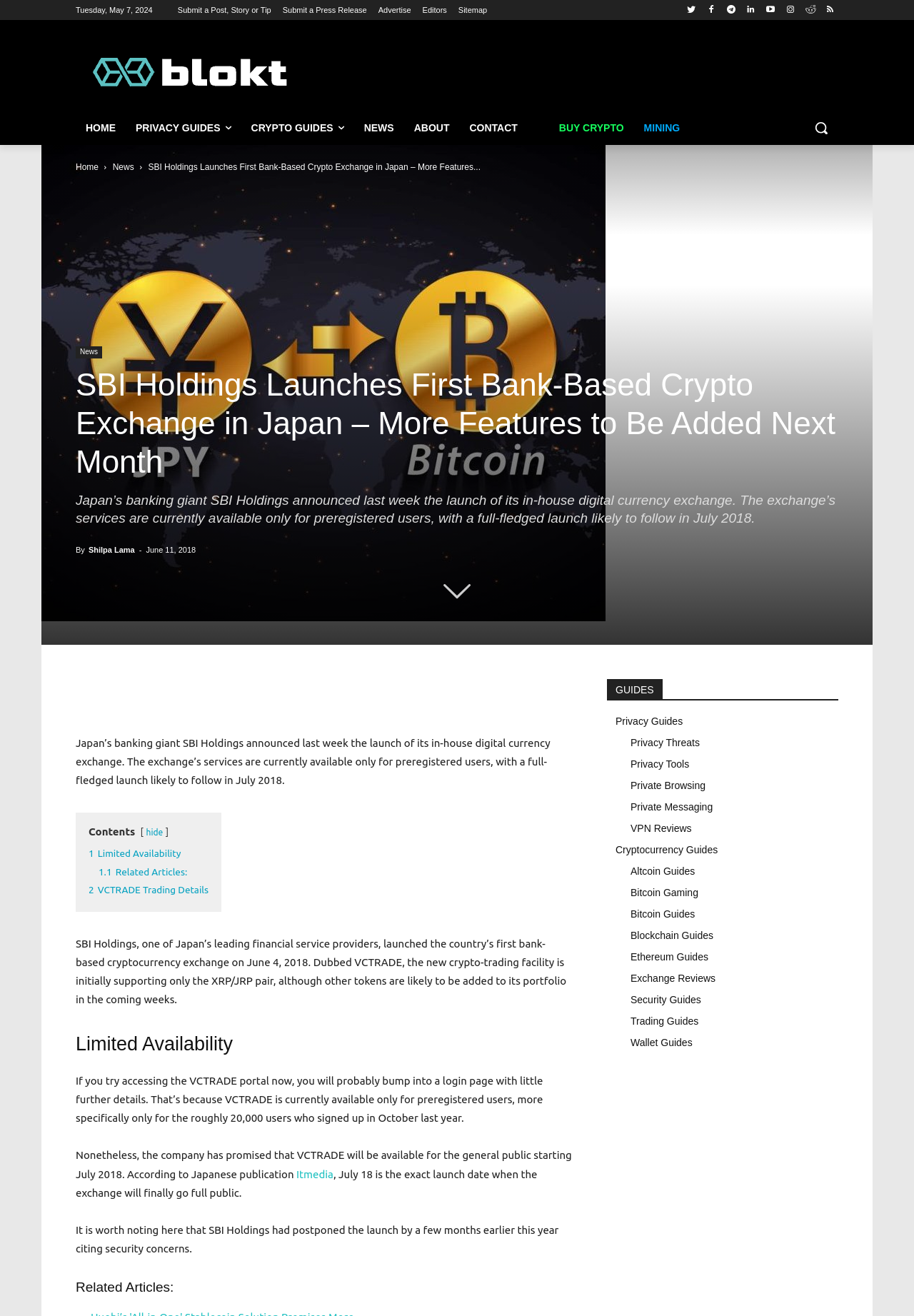Find the bounding box coordinates of the element you need to click on to perform this action: 'Submit a post'. The coordinates should be represented by four float values between 0 and 1, in the format [left, top, right, bottom].

[0.194, 0.0, 0.297, 0.015]